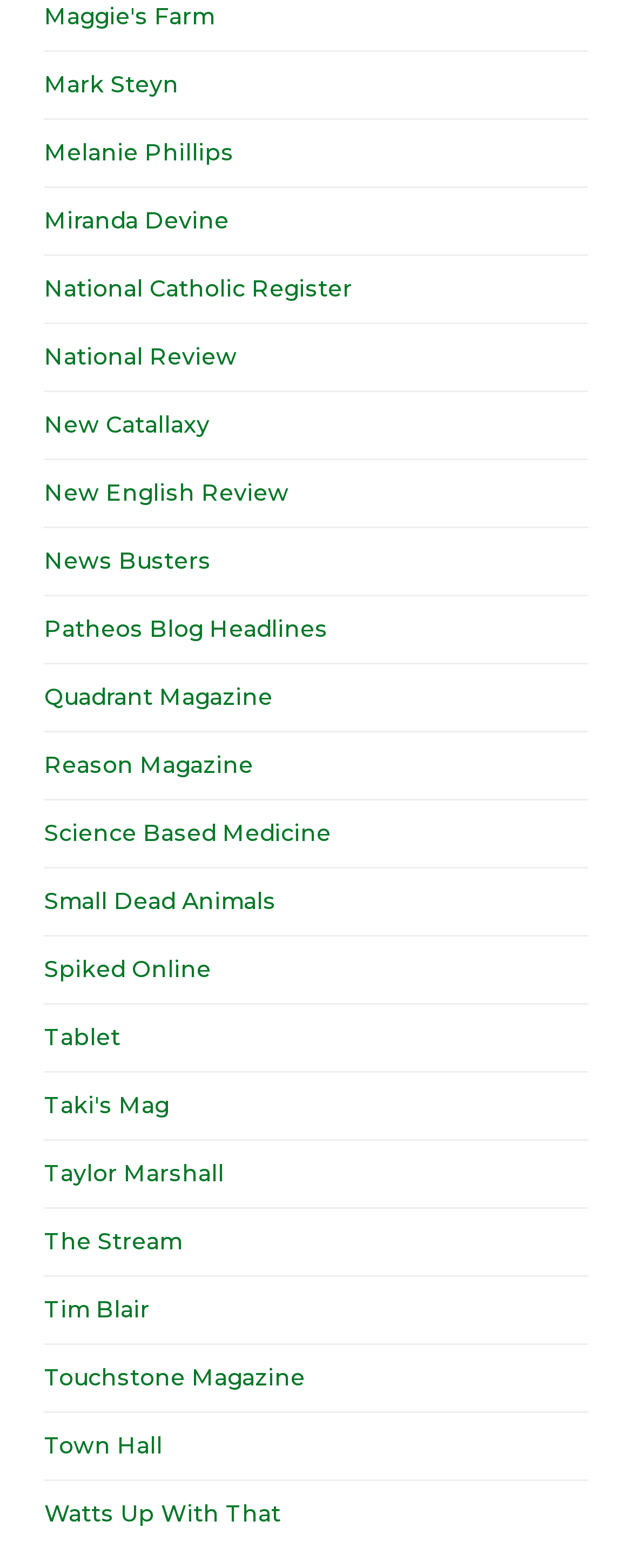Locate the bounding box coordinates of the item that should be clicked to fulfill the instruction: "browse Watts Up With That".

[0.07, 0.956, 0.444, 0.974]